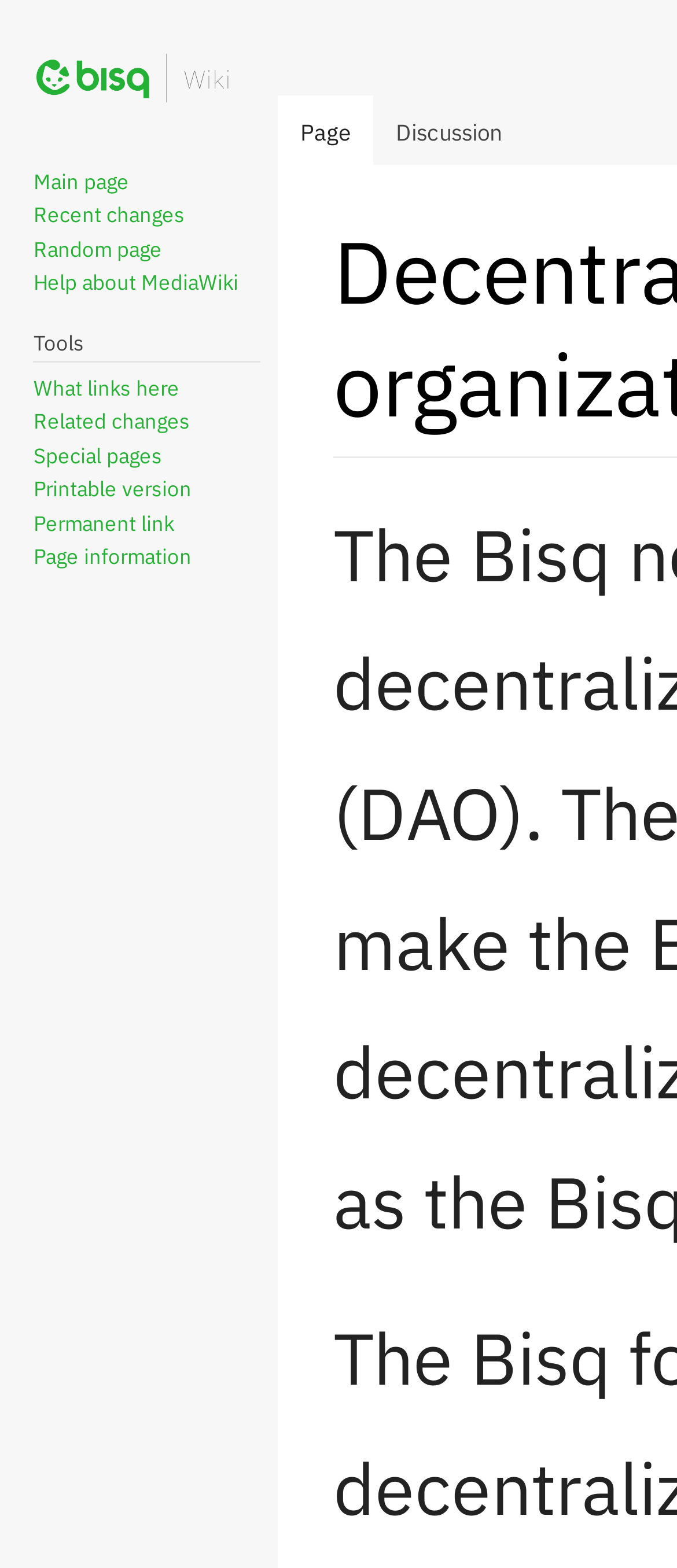How many links are there in the 'Tools' section?
Look at the screenshot and provide an in-depth answer.

The 'Tools' section contains six links: 'What links here', 'Related changes', 'Special pages', 'Printable version', 'Permanent link', and 'Page information'. These links can be counted by examining the section's contents.